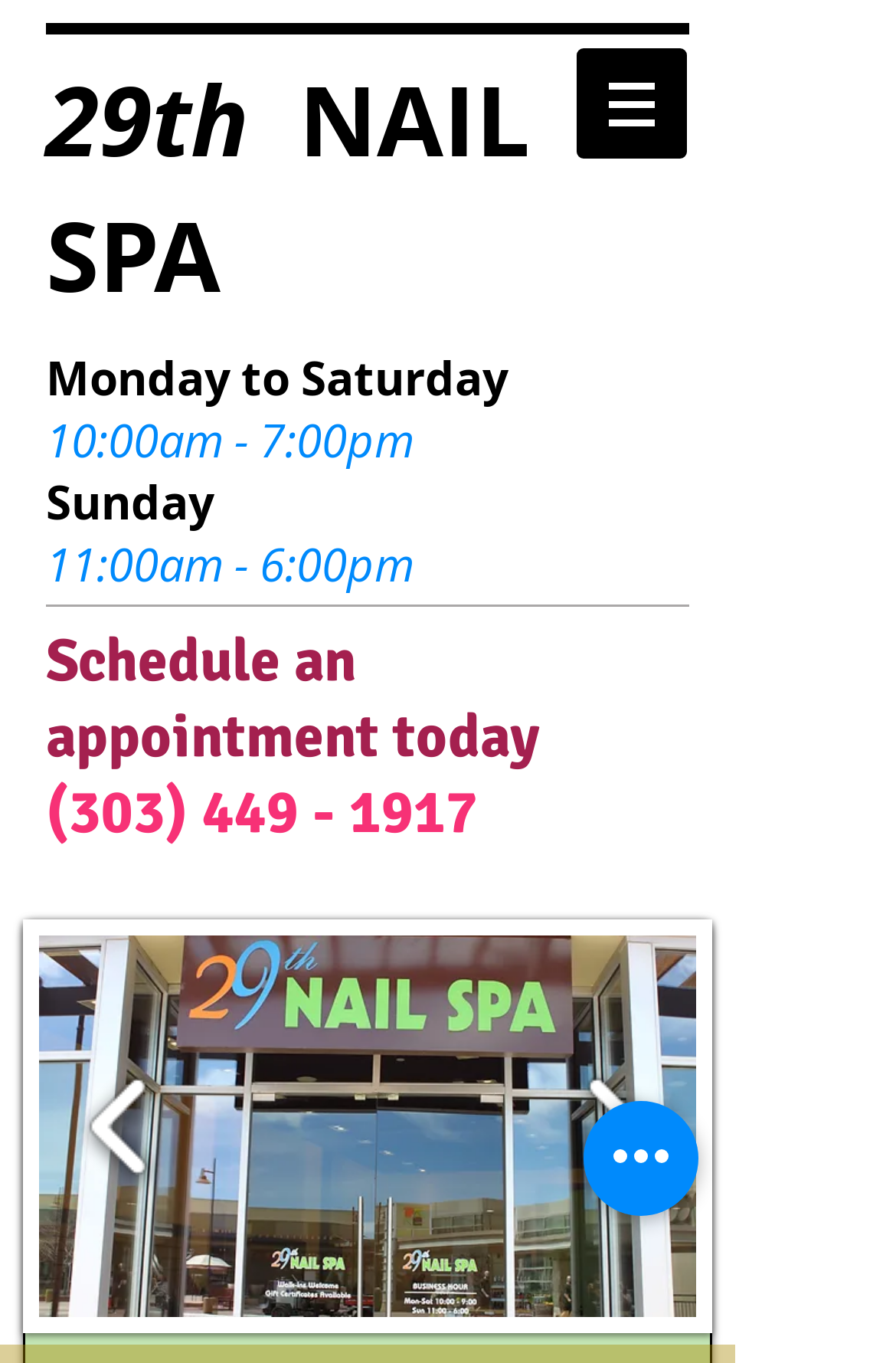Produce a meticulous description of the webpage.

The webpage is the homepage of 29th Nail Spa. At the top, there is a large heading that reads "29th NAIL SPA". Below it, there is a navigation menu labeled "Site" with a button that has a popup menu. The navigation menu is located at the top-right corner of the page.

To the left of the navigation menu, there is a section that displays the spa's business hours. The section is divided into two parts: Monday to Saturday and Sunday. The business hours for Monday to Saturday are 10:00 am to 7:00 pm, and for Sunday, they are 11:00 am to 6:00 pm.

Below the business hours section, there is a prominent heading that encourages visitors to schedule an appointment today, along with the spa's phone number. The phone number is a clickable link.

The main content of the page is a slideshow gallery that takes up most of the page's real estate. The gallery has two navigation buttons, one on the left and one on the right, which allow users to navigate through the slideshow. The current image in the slideshow is labeled "IMG_4004.JPG" and has a description. There is also a text indicator that shows the current image is 1 of 6.

At the bottom-right corner of the page, there is a button labeled "Quick actions".